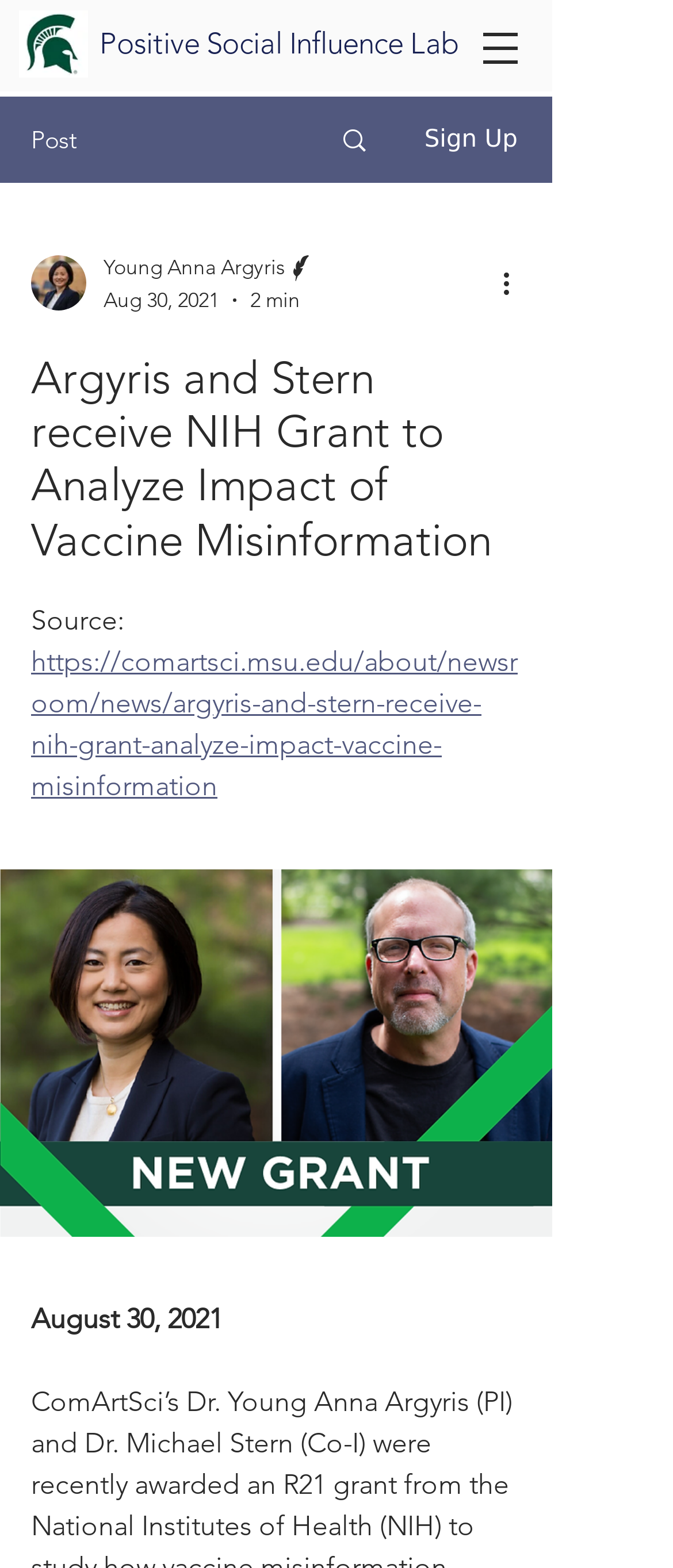Bounding box coordinates are specified in the format (top-left x, top-left y, bottom-right x, bottom-right y). All values are floating point numbers bounded between 0 and 1. Please provide the bounding box coordinate of the region this sentence describes: aria-label="Share via Facebook"

[0.738, 0.167, 0.8, 0.194]